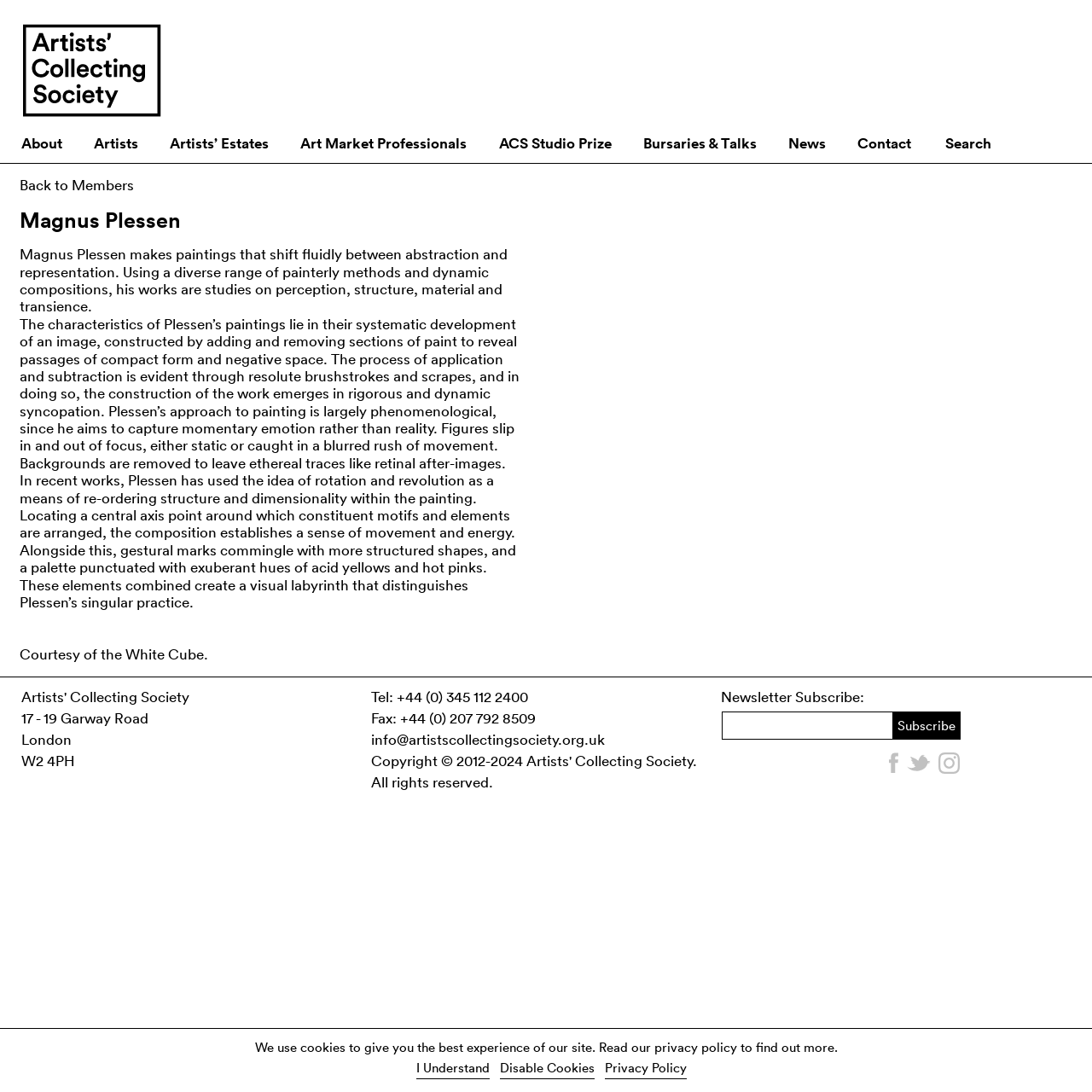Explain the webpage's design and content in an elaborate manner.

The webpage is about Magnus Plessen, a member of the Artists' Collecting Society. At the top of the page, there is a notification about cookies and privacy policy, with three links: "I Understand", "Disable Cookies", and "Privacy Policy". Below this notification, there is a navigation menu with eight links: "About", "Artists", "Artists' Estates", "Art Market Professionals", "ACS Studio Prize", "Bursaries & Talks", "News", and "Contact".

On the left side of the page, there is a link "Back to Members" and the artist's name "Magnus Plessen" in a larger font. Below the artist's name, there are three paragraphs of text describing Magnus Plessen's paintings, which shift between abstraction and representation, and his approach to capturing momentary emotions rather than reality. The text also mentions his use of rotation and revolution in his recent works.

At the bottom of the page, there is a section with the Artists' Collecting Society's contact information, including address, phone number, fax number, and email. Next to this section, there is a newsletter subscription box with a "Subscribe" button. On the right side of the page, there are three social media links with icons.

There are no images on the page, except for the three social media icons at the bottom.